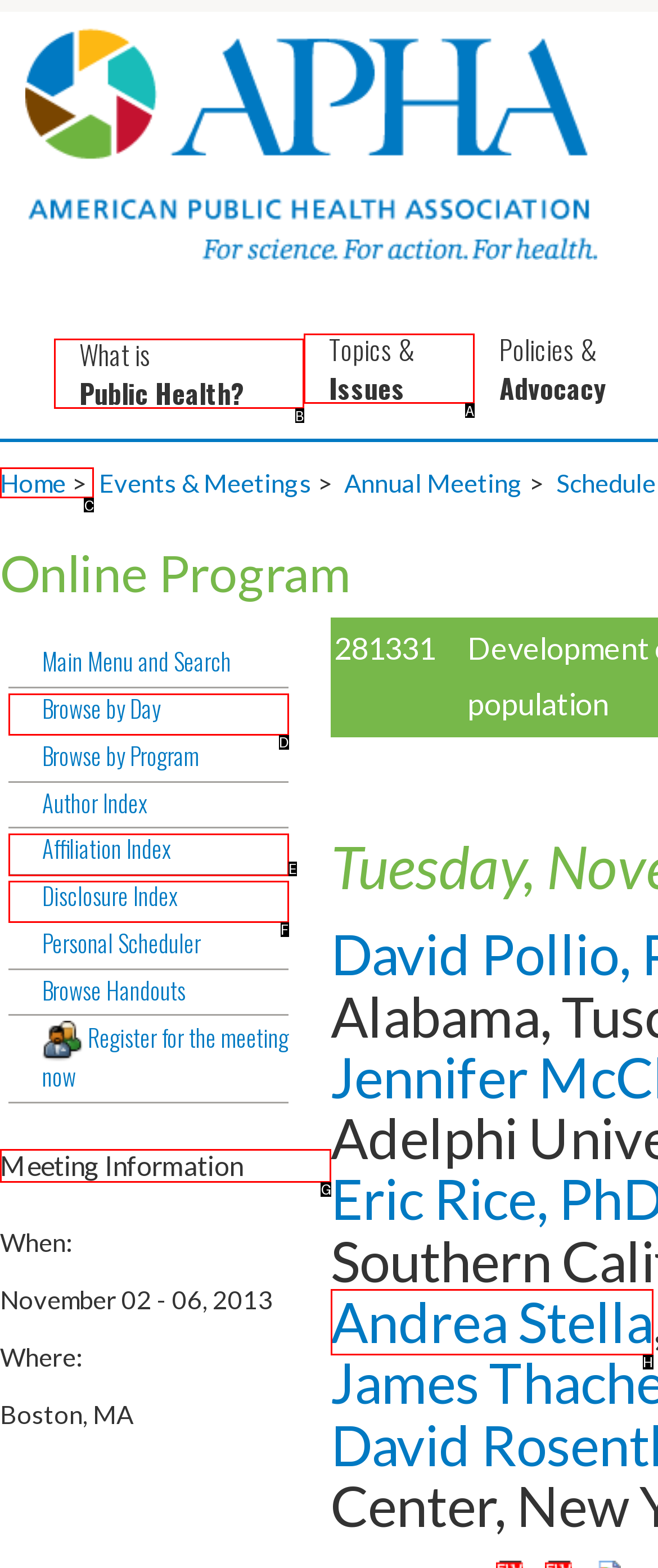Point out the HTML element I should click to achieve the following task: view meeting information Provide the letter of the selected option from the choices.

G